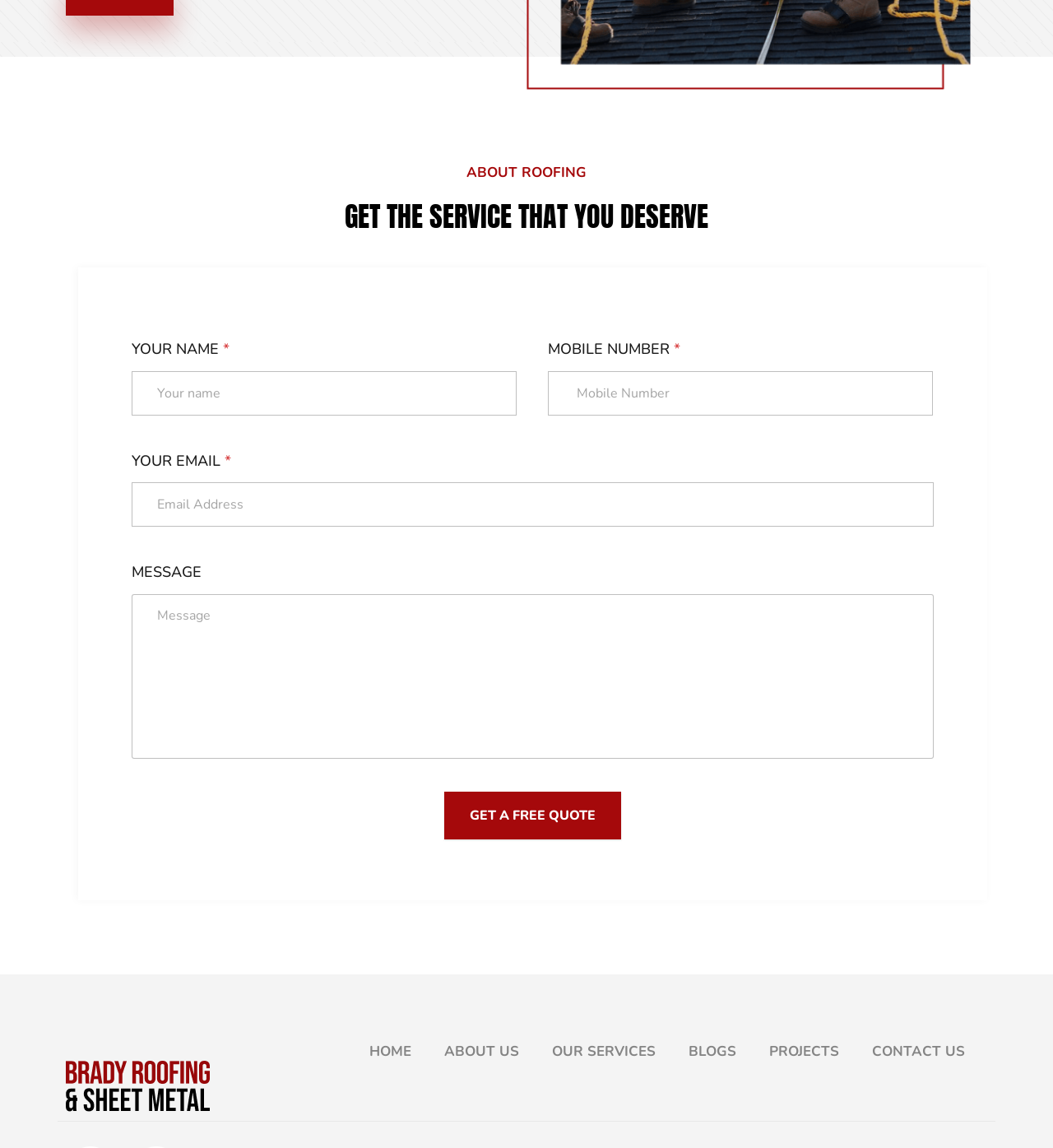How many links are in the footer?
Use the information from the screenshot to give a comprehensive response to the question.

The footer of the webpage has links to 'HOME', 'ABOUT US', 'OUR SERVICES', 'BLOGS', 'PROJECTS', 'CONTACT US', and the company logo, which is a total of 7 links.